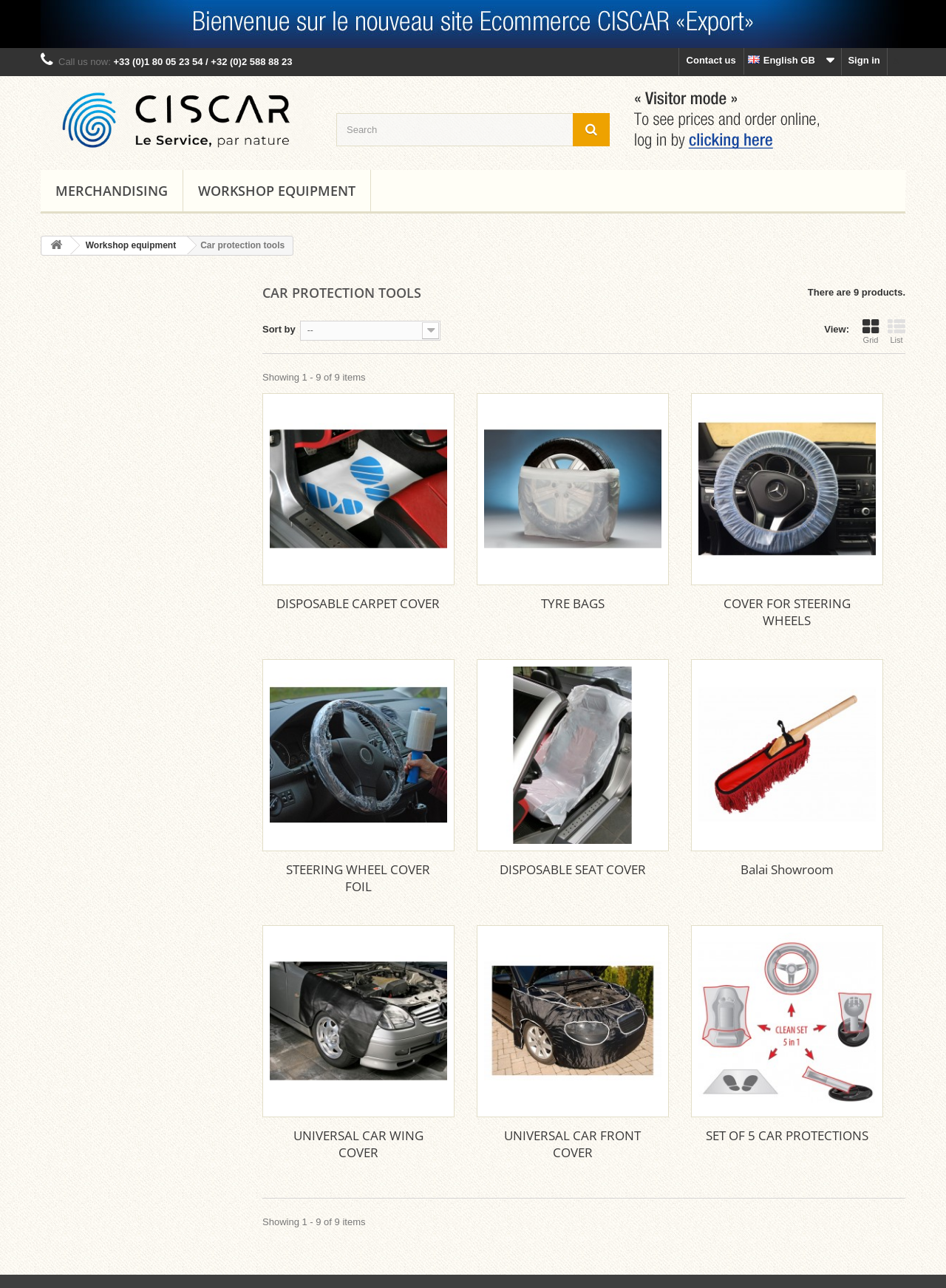From the element description: "DISPOSABLE SEAT COVER", extract the bounding box coordinates of the UI element. The coordinates should be expressed as four float numbers between 0 and 1, in the order [left, top, right, bottom].

[0.516, 0.668, 0.695, 0.681]